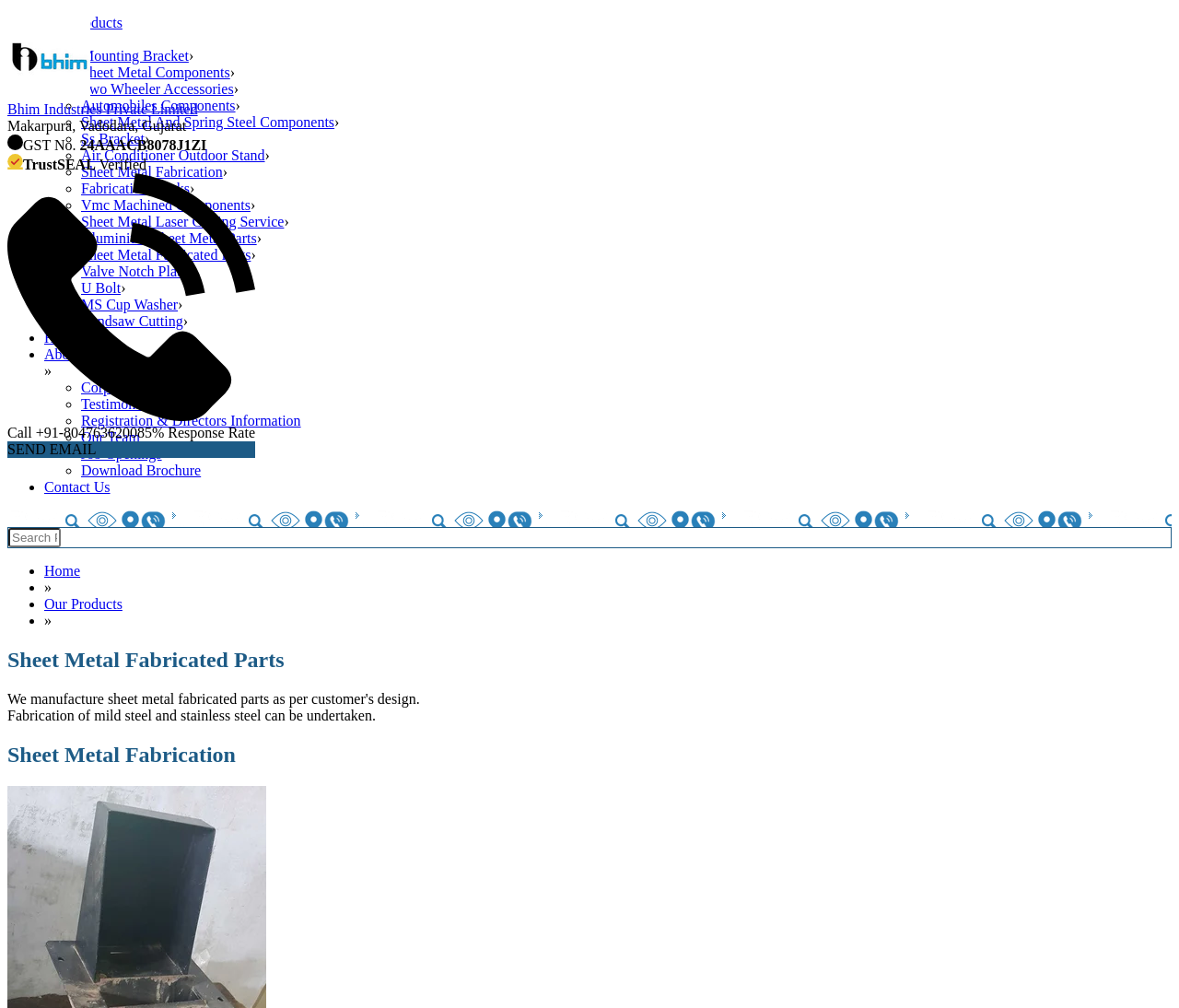Extract the main heading from the webpage content.

Sheet Metal Fabricated Parts